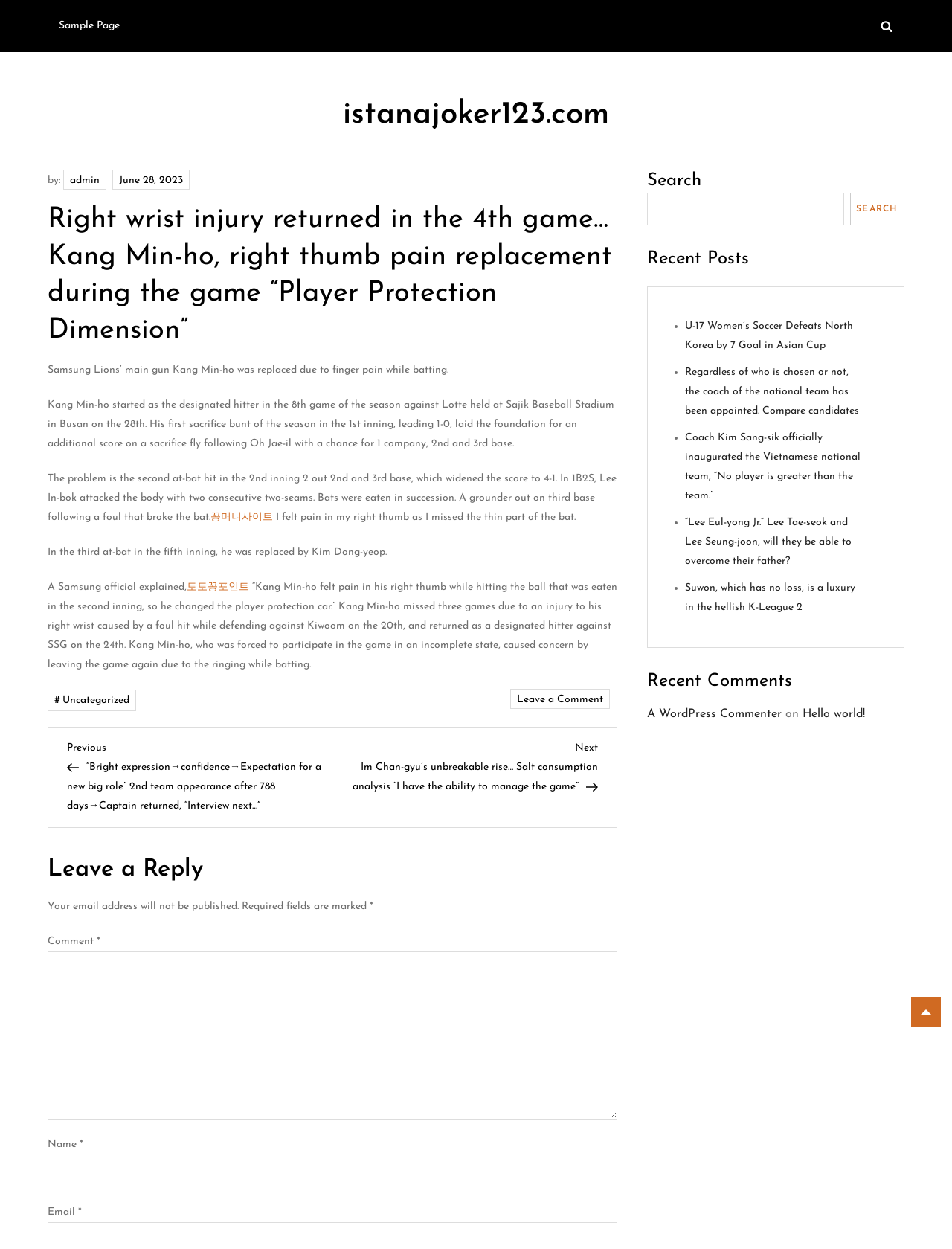What is the date of the article?
Using the information from the image, give a concise answer in one word or a short phrase.

June 28, 2023